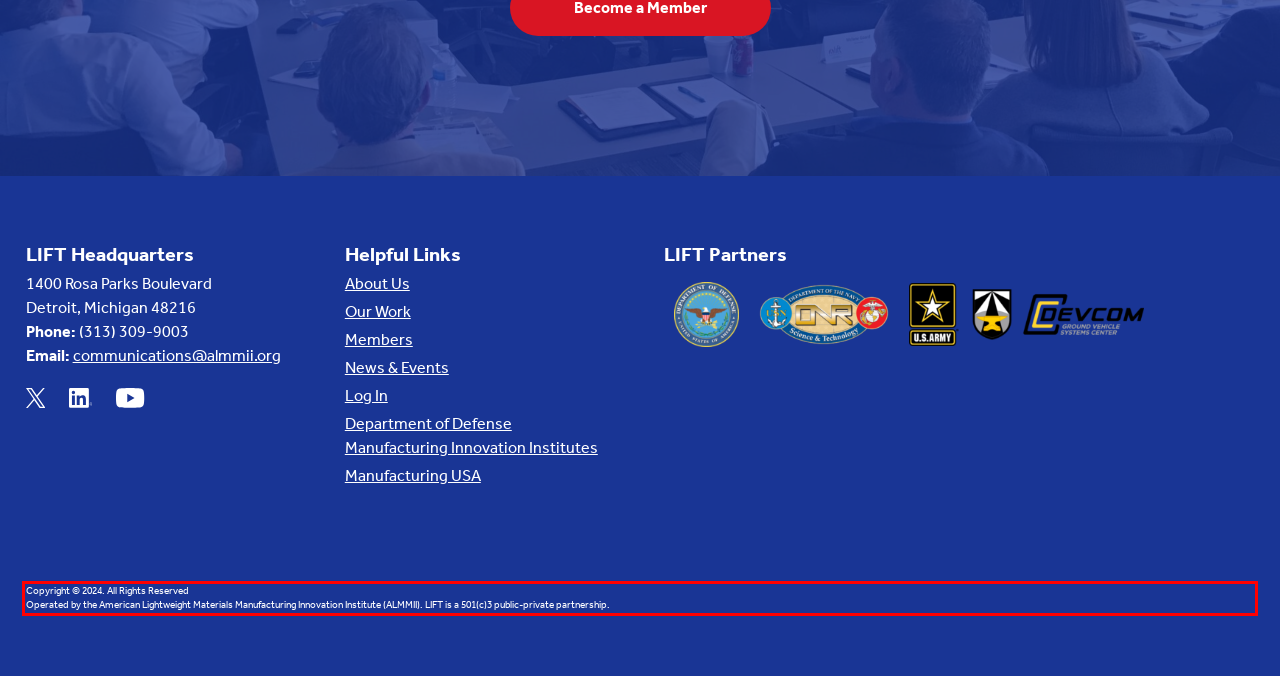With the given screenshot of a webpage, locate the red rectangle bounding box and extract the text content using OCR.

Copyright © 2024. All Rights Reserved Operated by the American Lightweight Materials Manufacturing Innovation Institute (ALMMII). LIFT is a 501(c)3 public-private partnership.